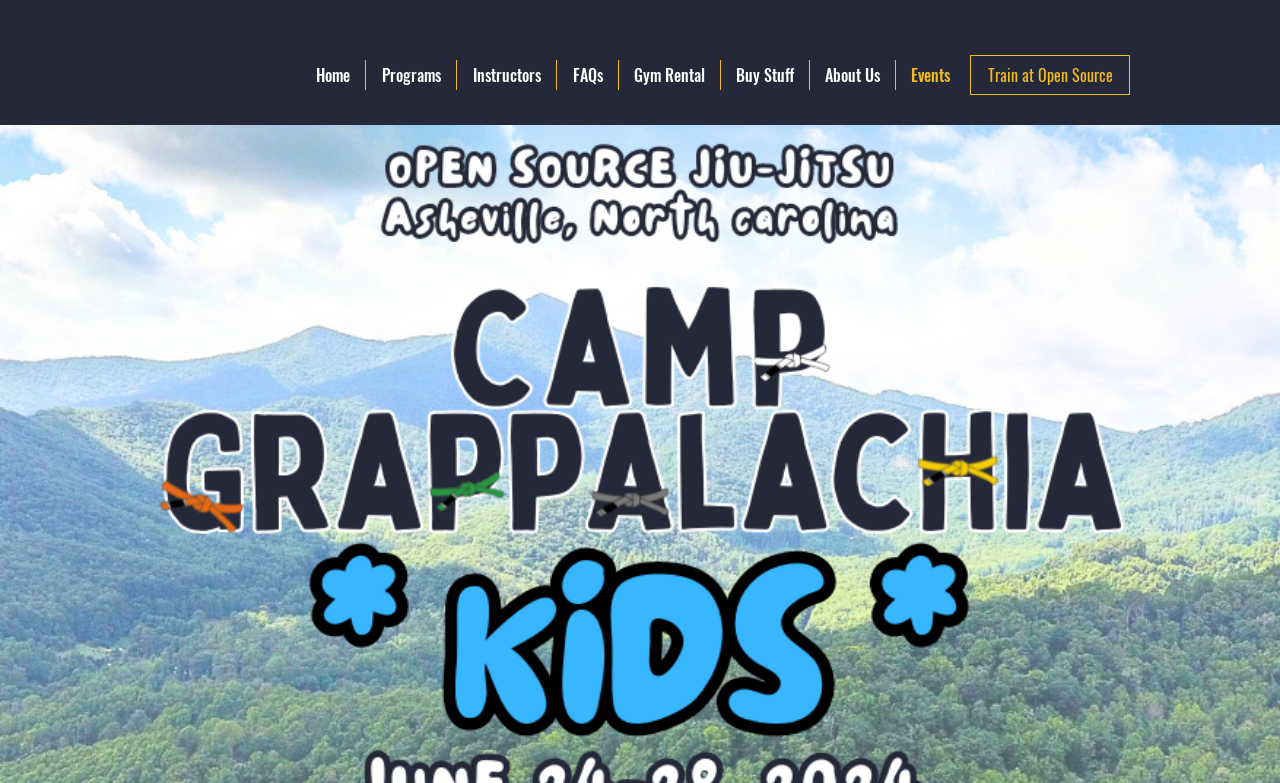Please provide the bounding box coordinates for the UI element as described: "Programs". The coordinates must be four floats between 0 and 1, represented as [left, top, right, bottom].

[0.286, 0.077, 0.356, 0.115]